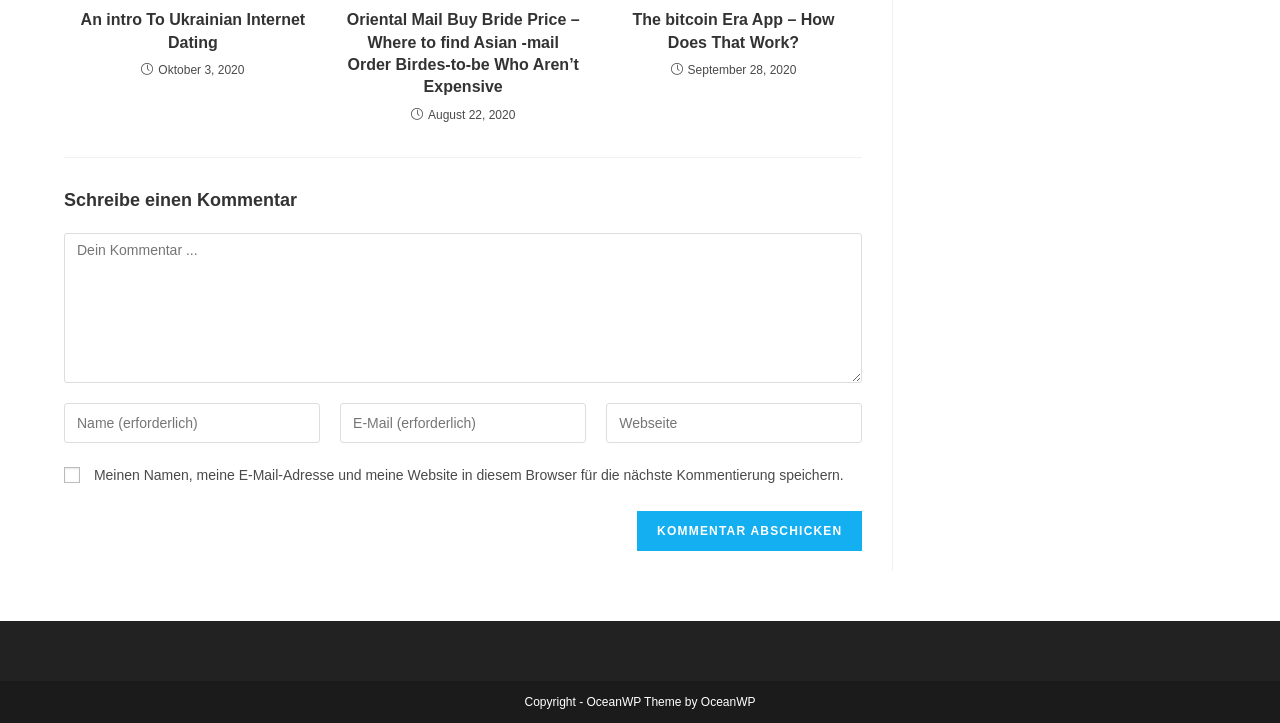Pinpoint the bounding box coordinates of the element to be clicked to execute the instruction: "Click on the link 'An intro To Ukrainian Internet Dating'".

[0.059, 0.013, 0.242, 0.075]